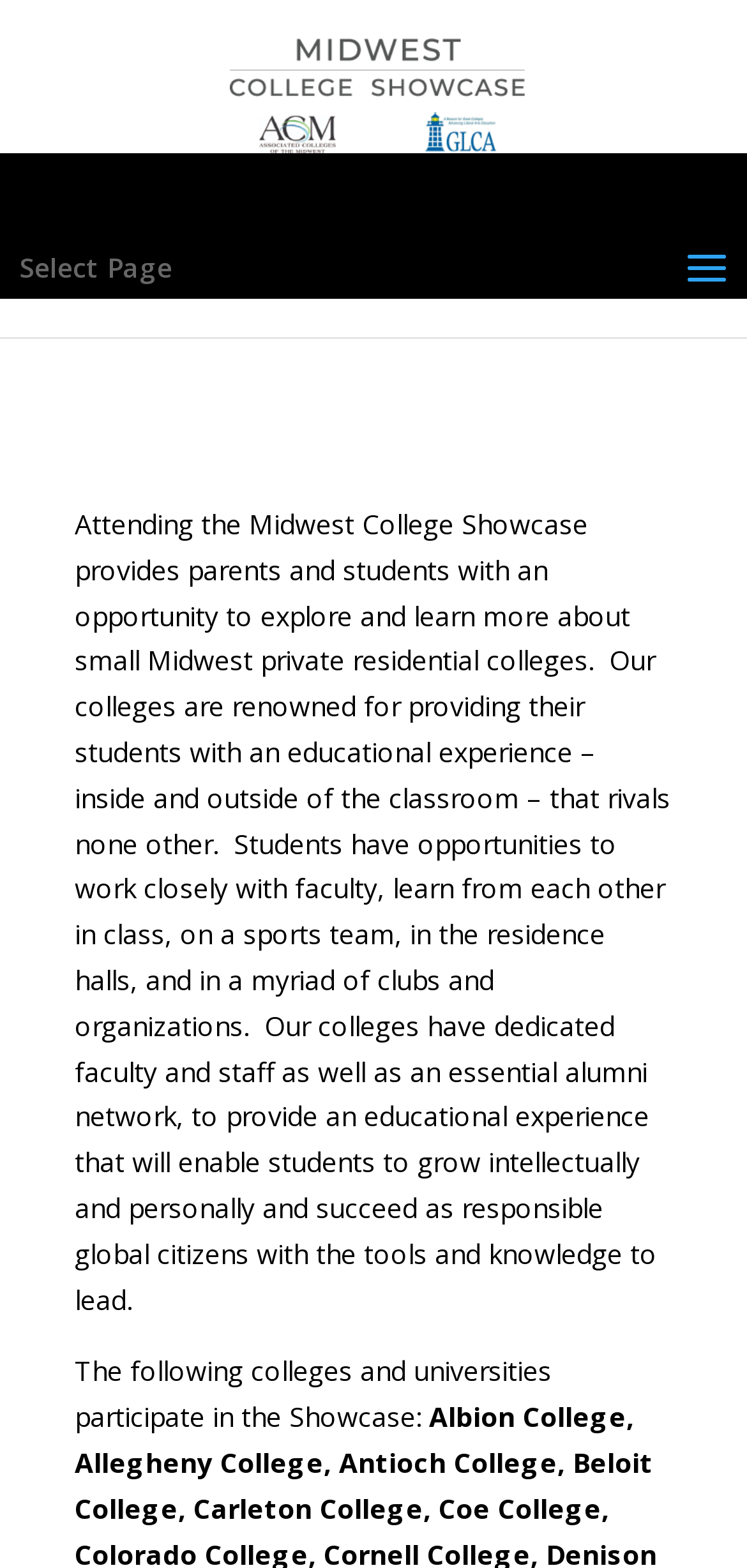What do the colleges participating in the Showcase offer?
Using the information from the image, give a concise answer in one word or a short phrase.

Educational experience, faculty, and alumni network